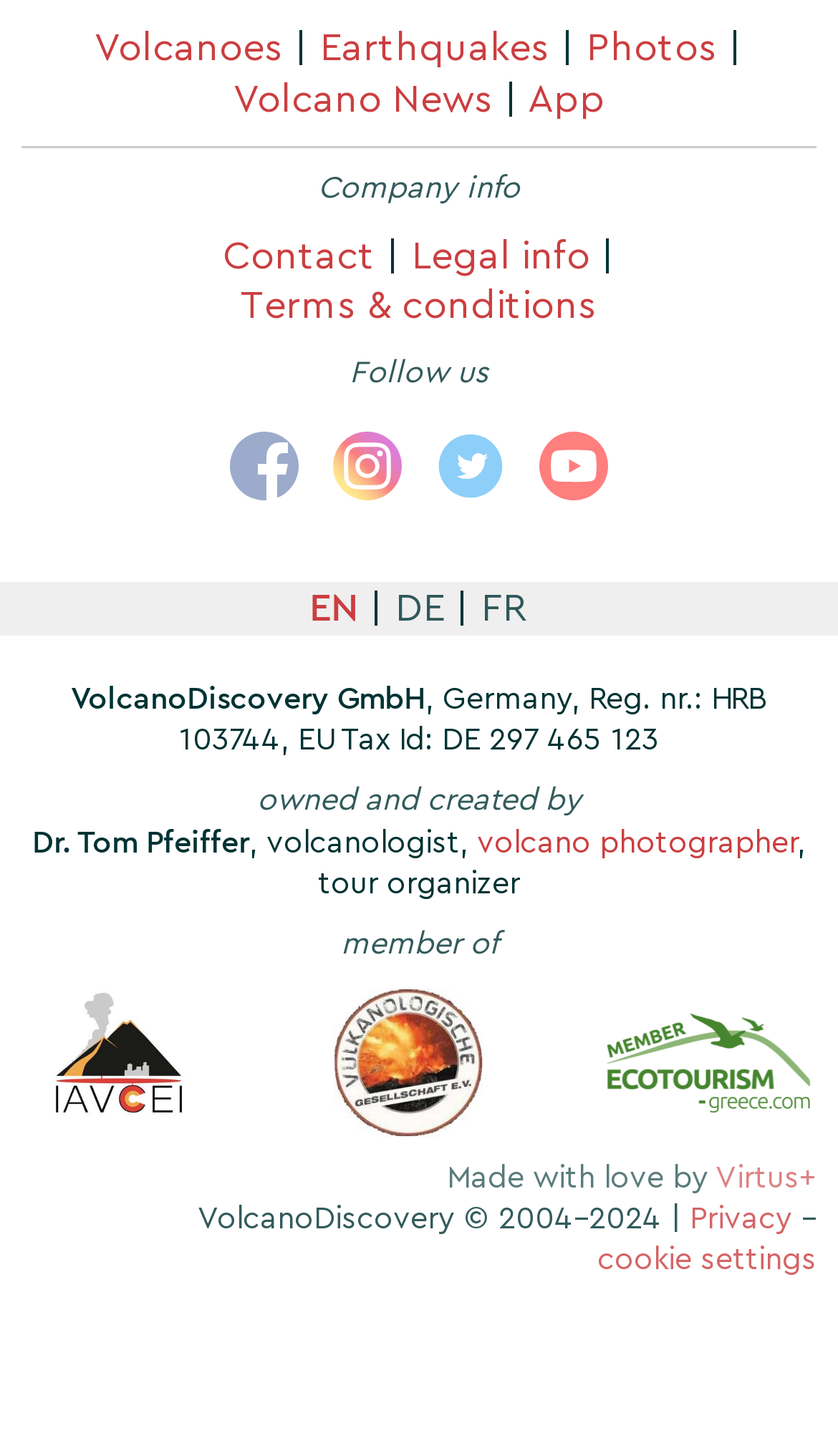Examine the screenshot and answer the question in as much detail as possible: How many social media platforms are linked on the webpage?

I found the social media links by looking at the links with text content 'Follow us on facebook', 'Follow us on Instagram', 'Follow us on Twitter', and 'Visit our Youtube channel'. There are four social media platforms linked on the webpage.